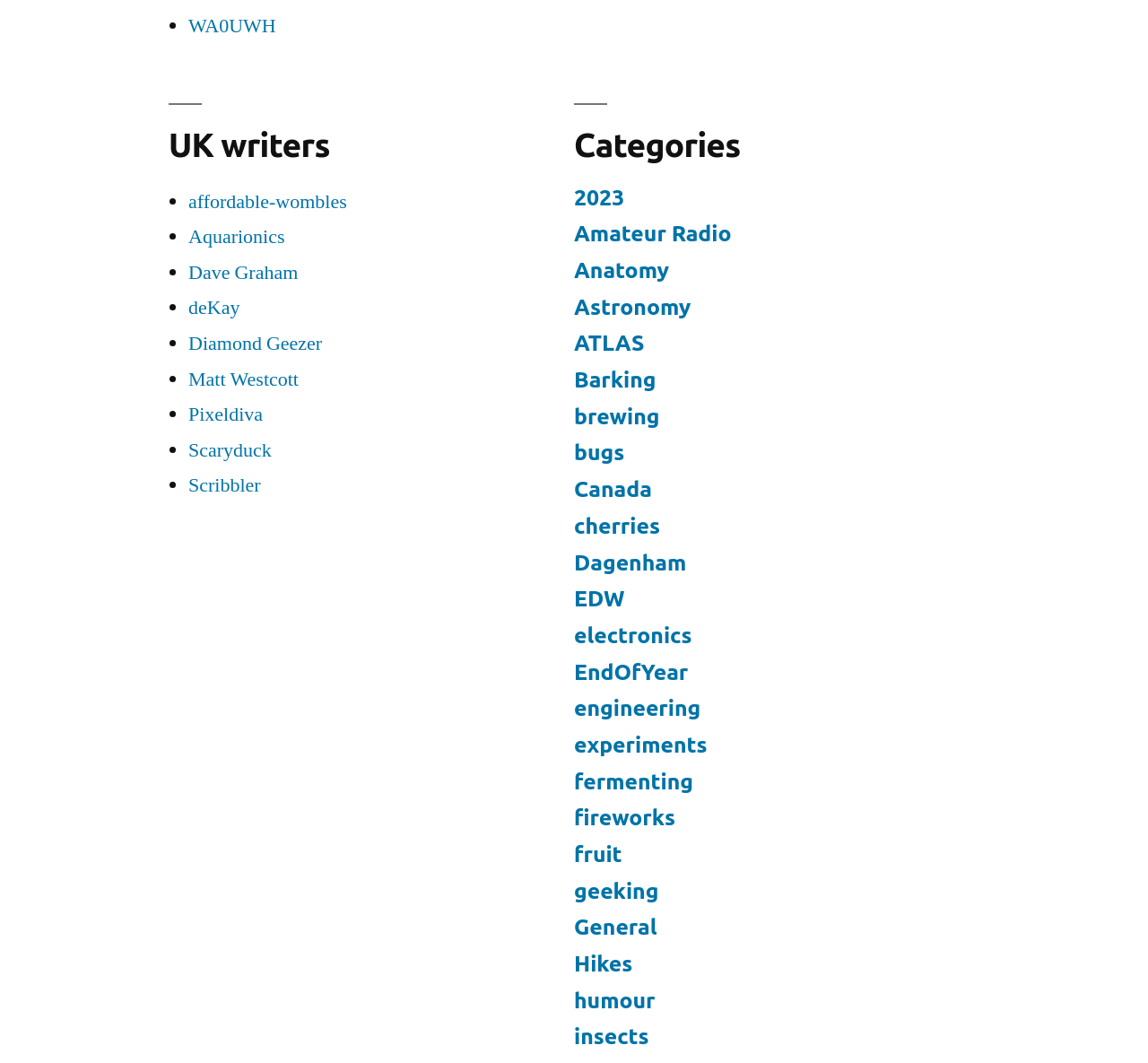Identify the bounding box coordinates of the section to be clicked to complete the task described by the following instruction: "Click on the link to WA0UWH". The coordinates should be four float numbers between 0 and 1, formatted as [left, top, right, bottom].

[0.164, 0.012, 0.24, 0.036]